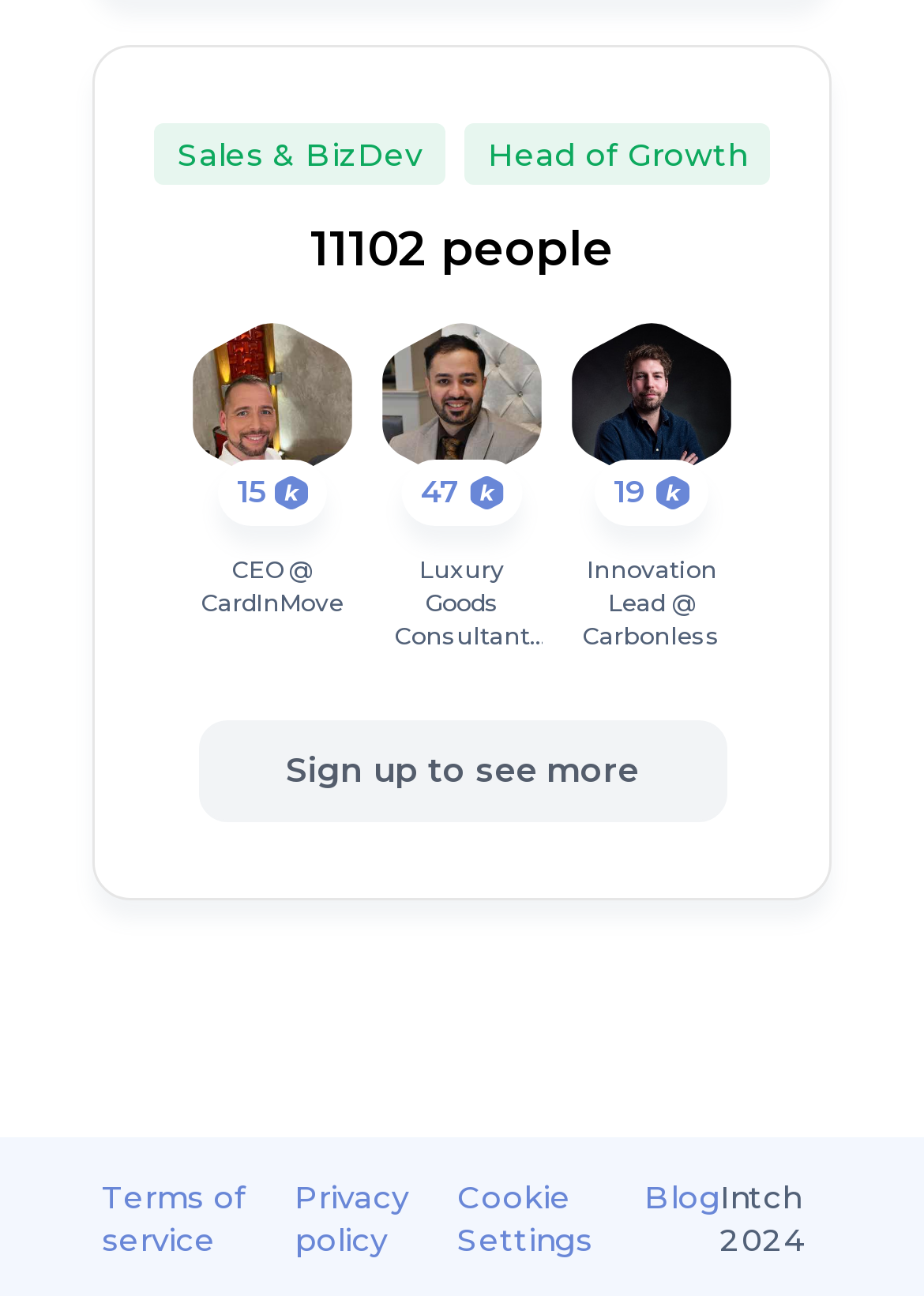Ascertain the bounding box coordinates for the UI element detailed here: "Sign up to see more". The coordinates should be provided as [left, top, right, bottom] with each value being a float between 0 and 1.

[0.214, 0.556, 0.786, 0.635]